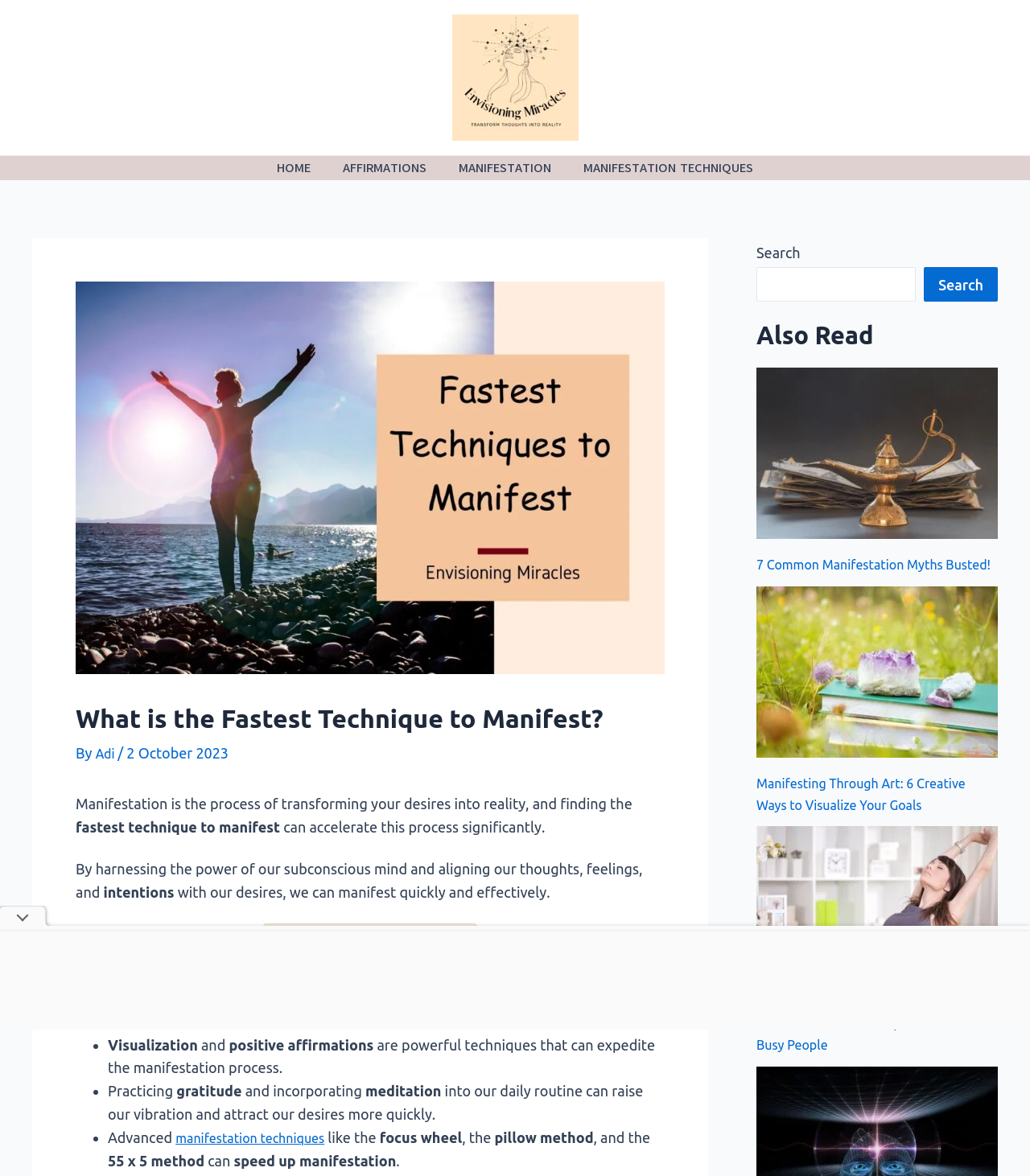Identify the bounding box coordinates for the UI element described as follows: "Home". Ensure the coordinates are four float numbers between 0 and 1, formatted as [left, top, right, bottom].

[0.266, 0.133, 0.323, 0.153]